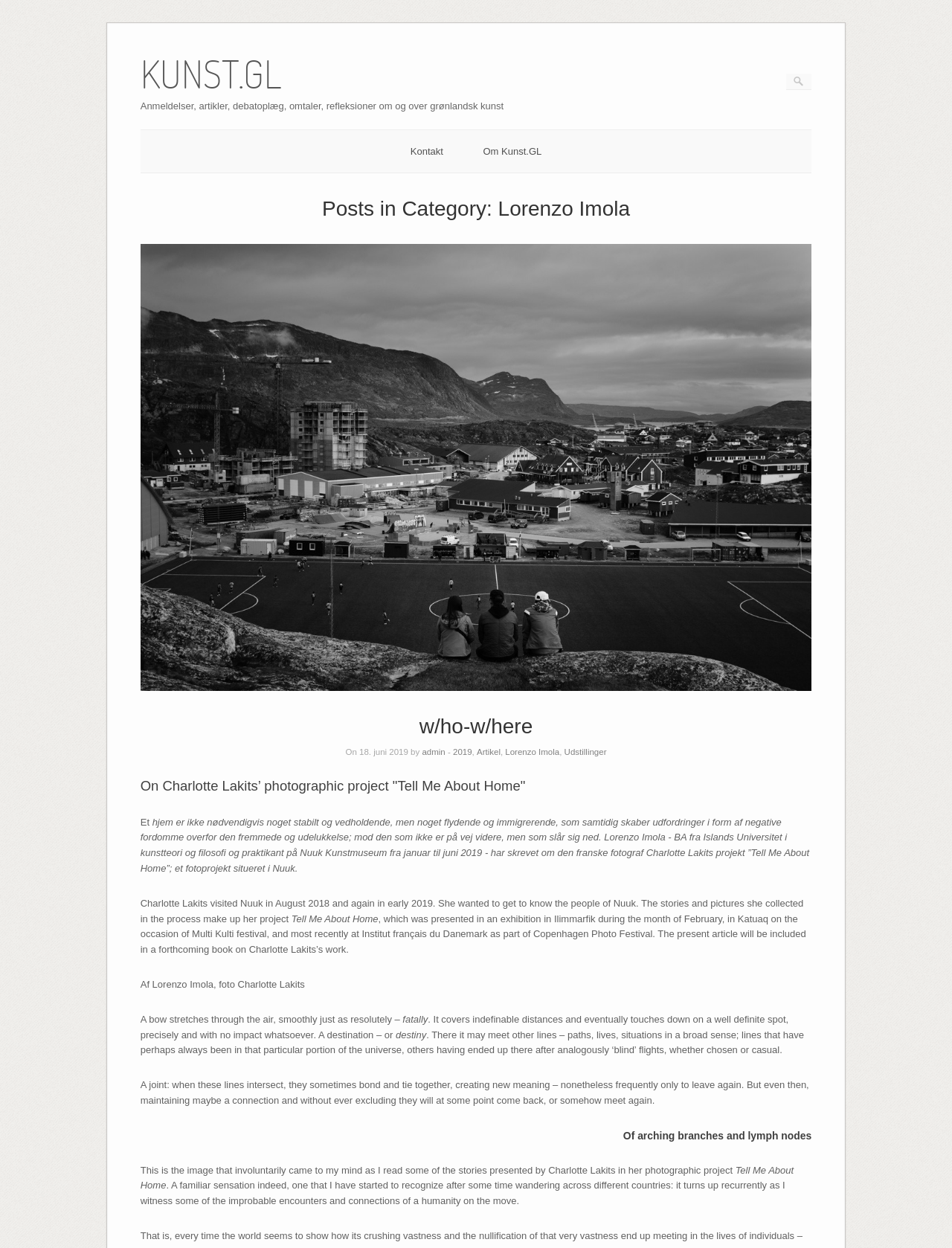Please provide the bounding box coordinates for the UI element as described: "Kontakt". The coordinates must be four floats between 0 and 1, represented as [left, top, right, bottom].

[0.431, 0.117, 0.466, 0.126]